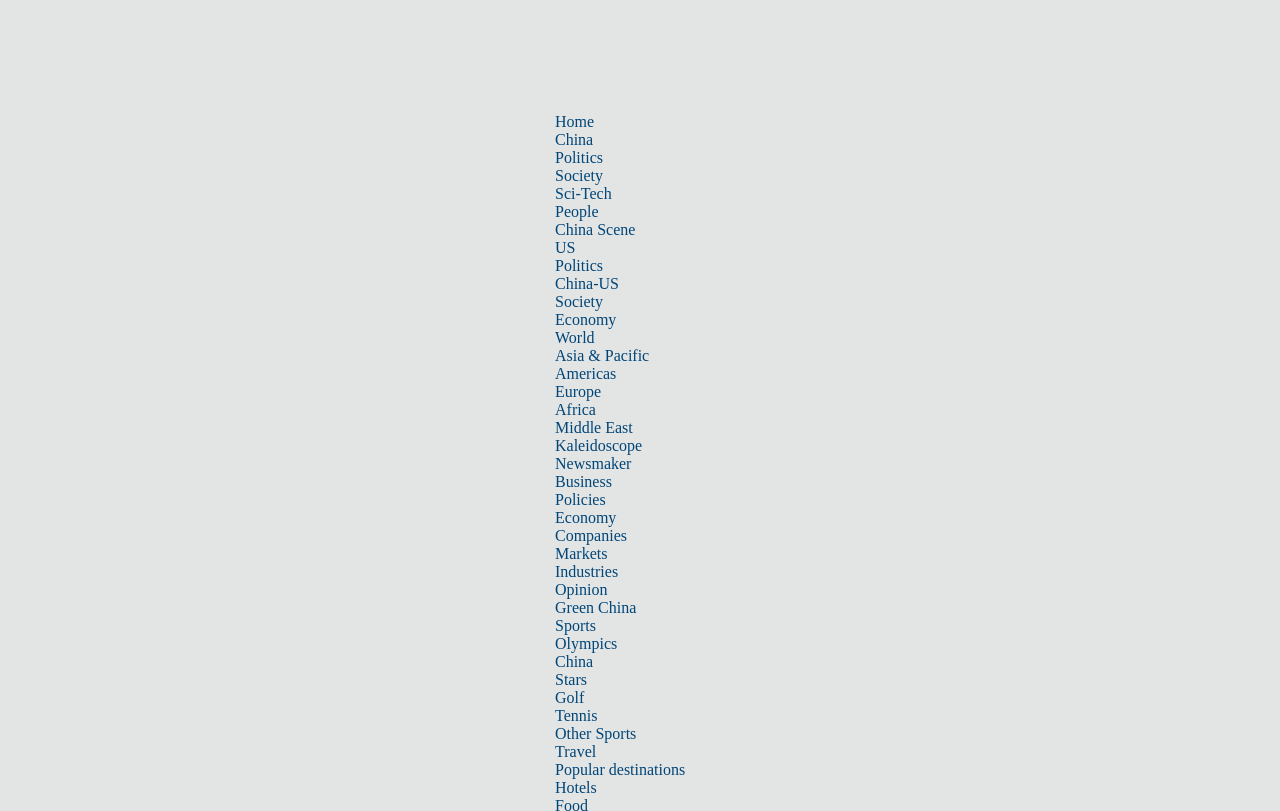Locate the bounding box coordinates of the area that needs to be clicked to fulfill the following instruction: "Go to the 'Politics' section". The coordinates should be in the format of four float numbers between 0 and 1, namely [left, top, right, bottom].

[0.434, 0.184, 0.471, 0.205]